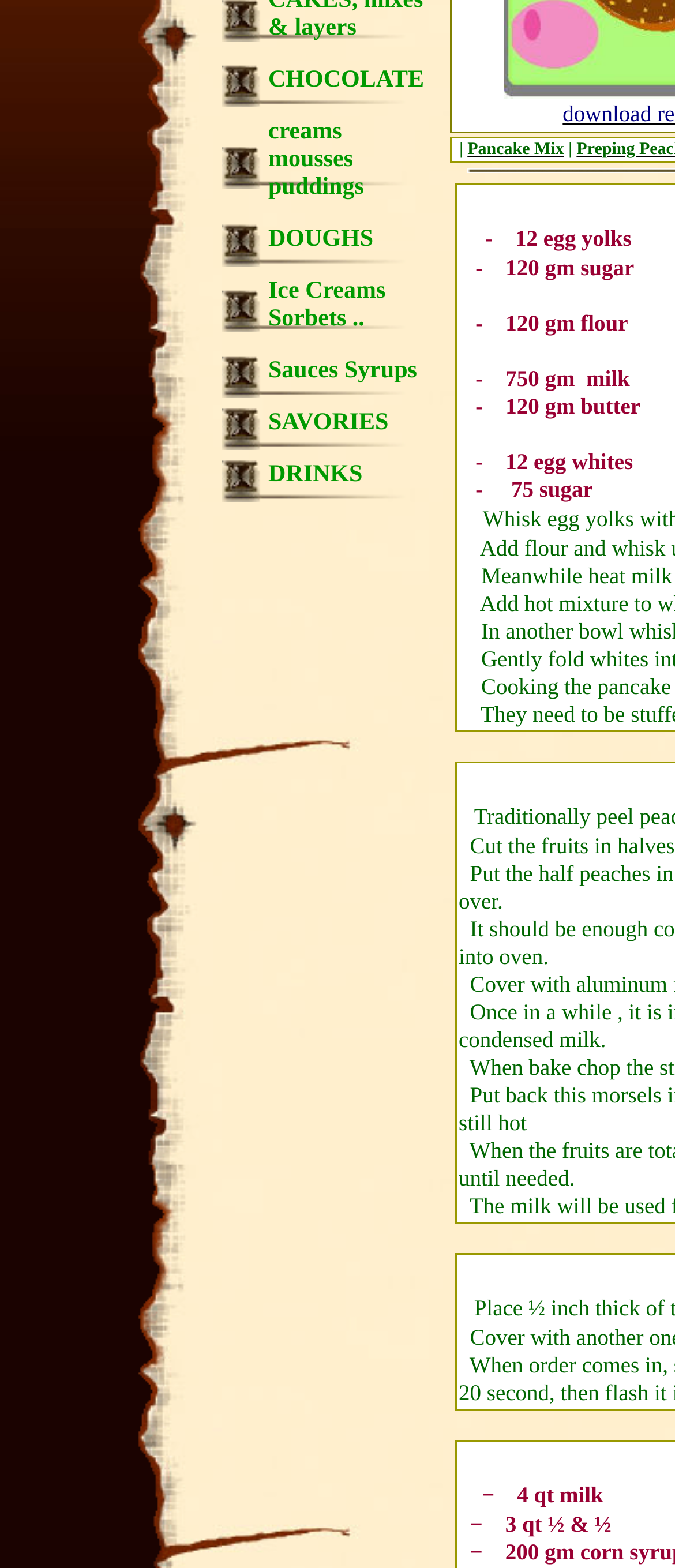Provide the bounding box coordinates, formatted as (top-left x, top-left y, bottom-right x, bottom-right y), with all values being floating point numbers between 0 and 1. Identify the bounding box of the UI element that matches the description: Ice Creams Sorbets ..

[0.328, 0.171, 0.638, 0.222]